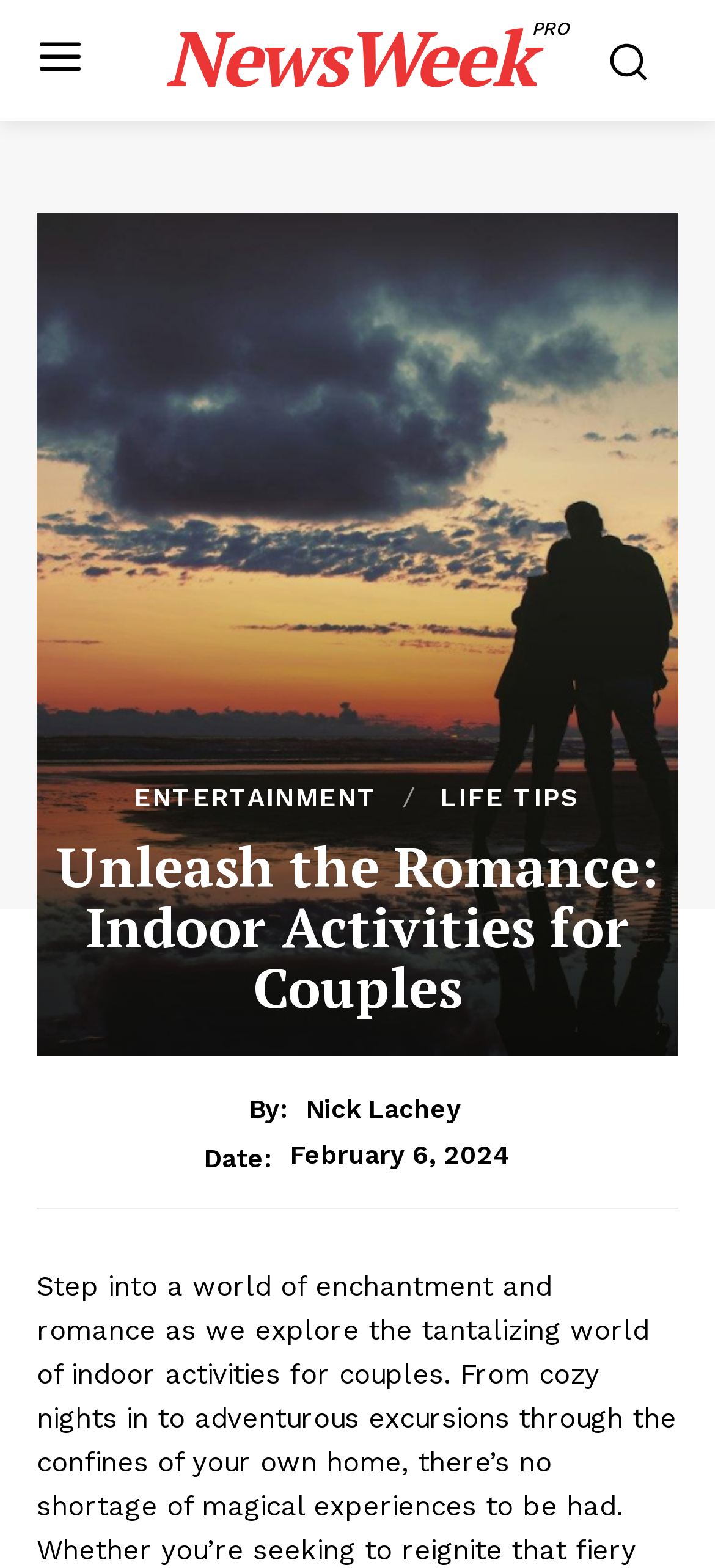Determine the bounding box coordinates of the region I should click to achieve the following instruction: "Read about the company". Ensure the bounding box coordinates are four float numbers between 0 and 1, i.e., [left, top, right, bottom].

[0.074, 0.555, 0.412, 0.59]